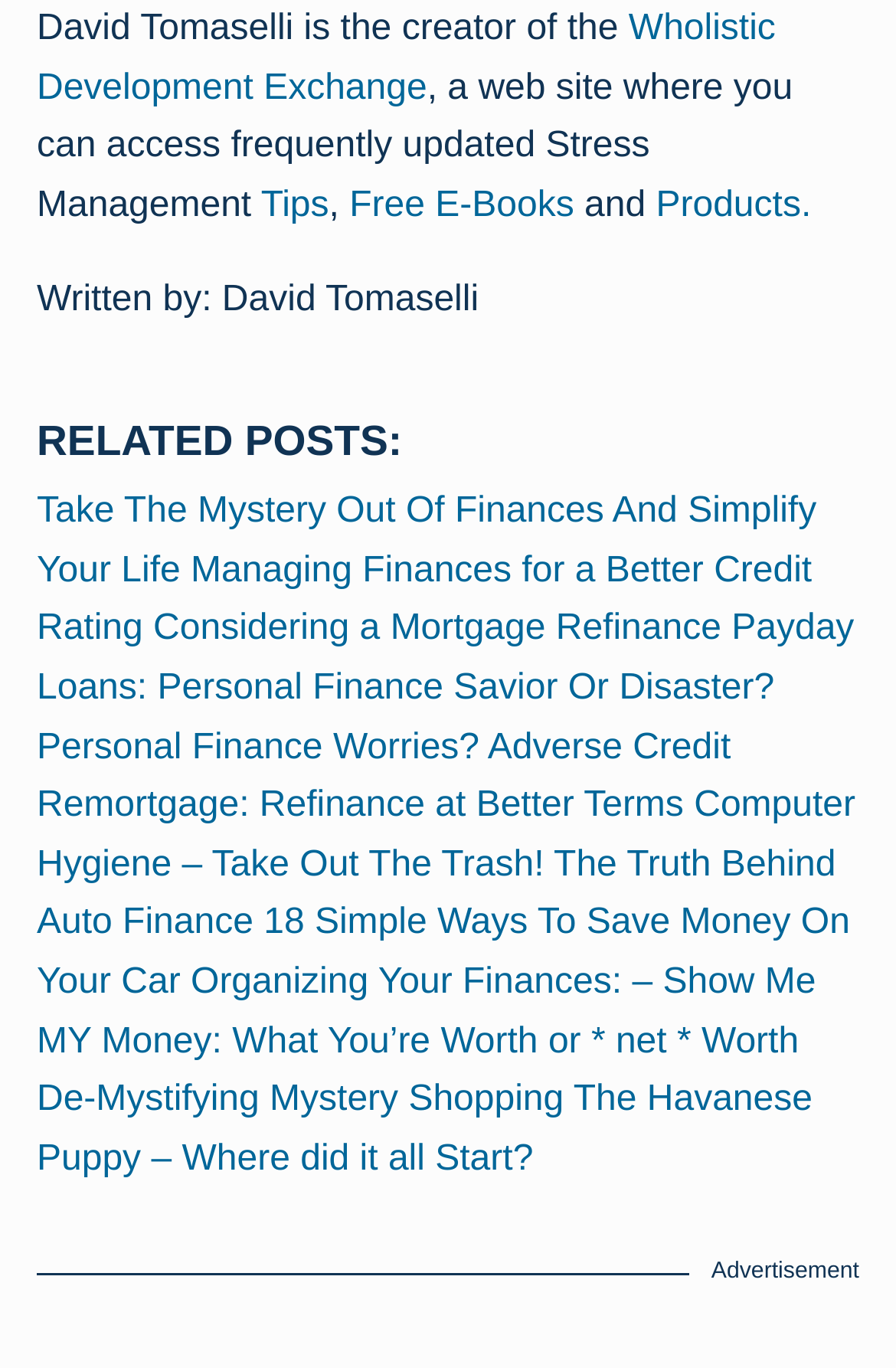Can you give a detailed response to the following question using the information from the image? What type of content can be accessed on this website?

The answer can be inferred from the second line of the webpage, which mentions 'a web site where you can access frequently updated Stress Management Tips'.